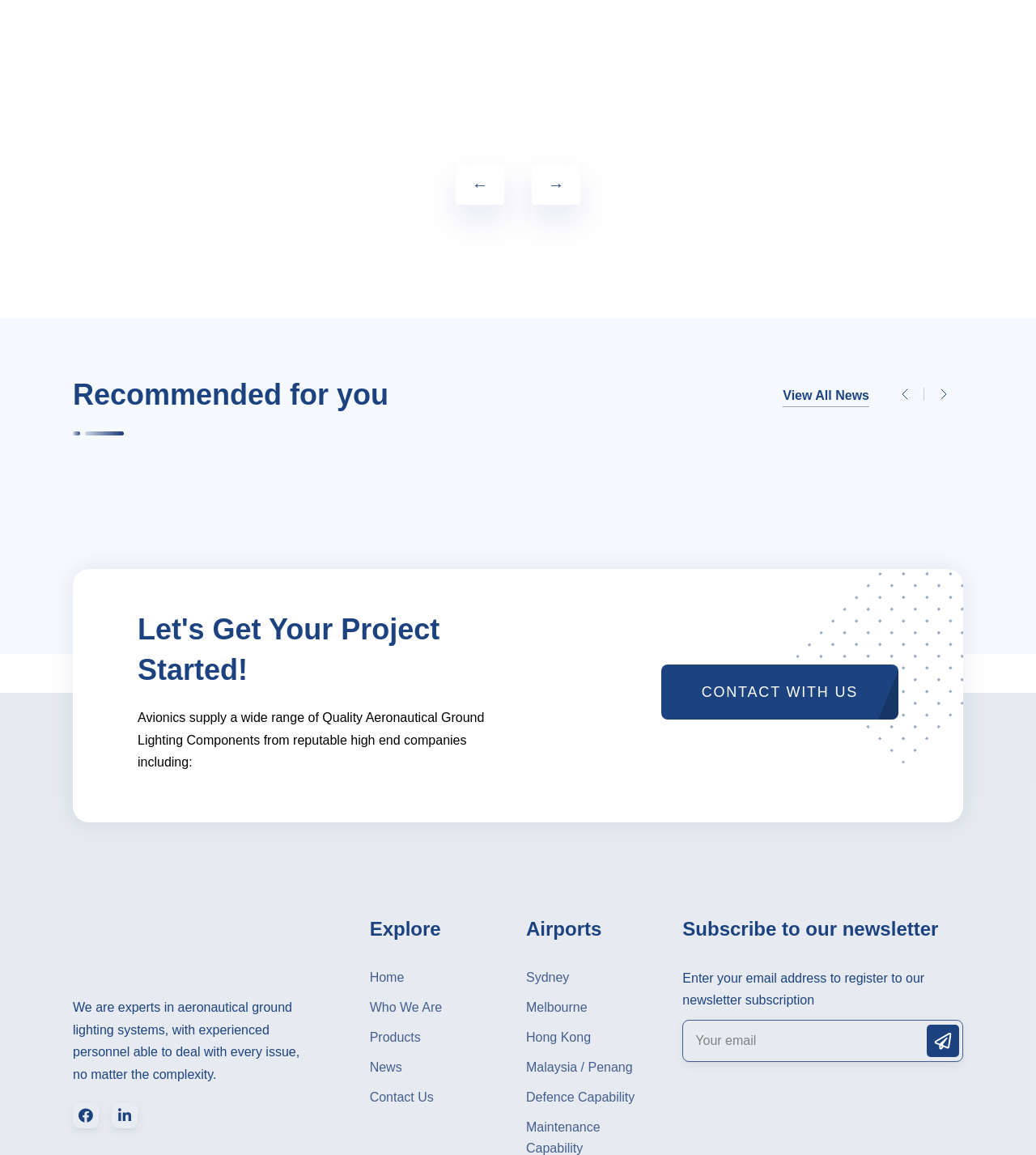Could you highlight the region that needs to be clicked to execute the instruction: "Check the 'Book Reviews' link"?

None